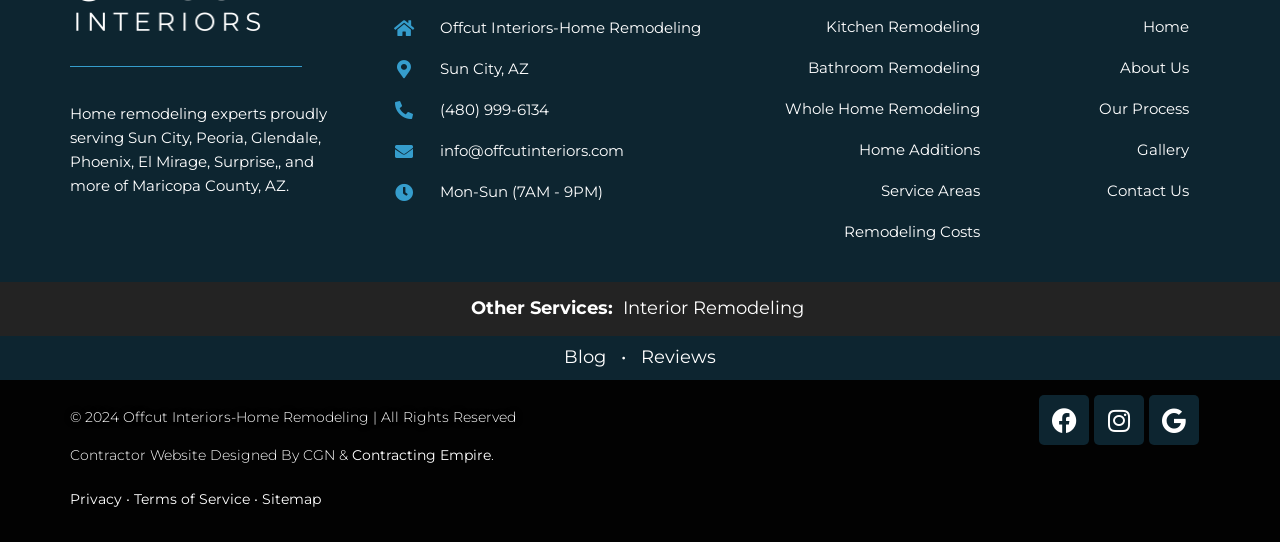Using the webpage screenshot, locate the HTML element that fits the following description and provide its bounding box: "Whole Home Remodeling".

[0.572, 0.163, 0.781, 0.239]